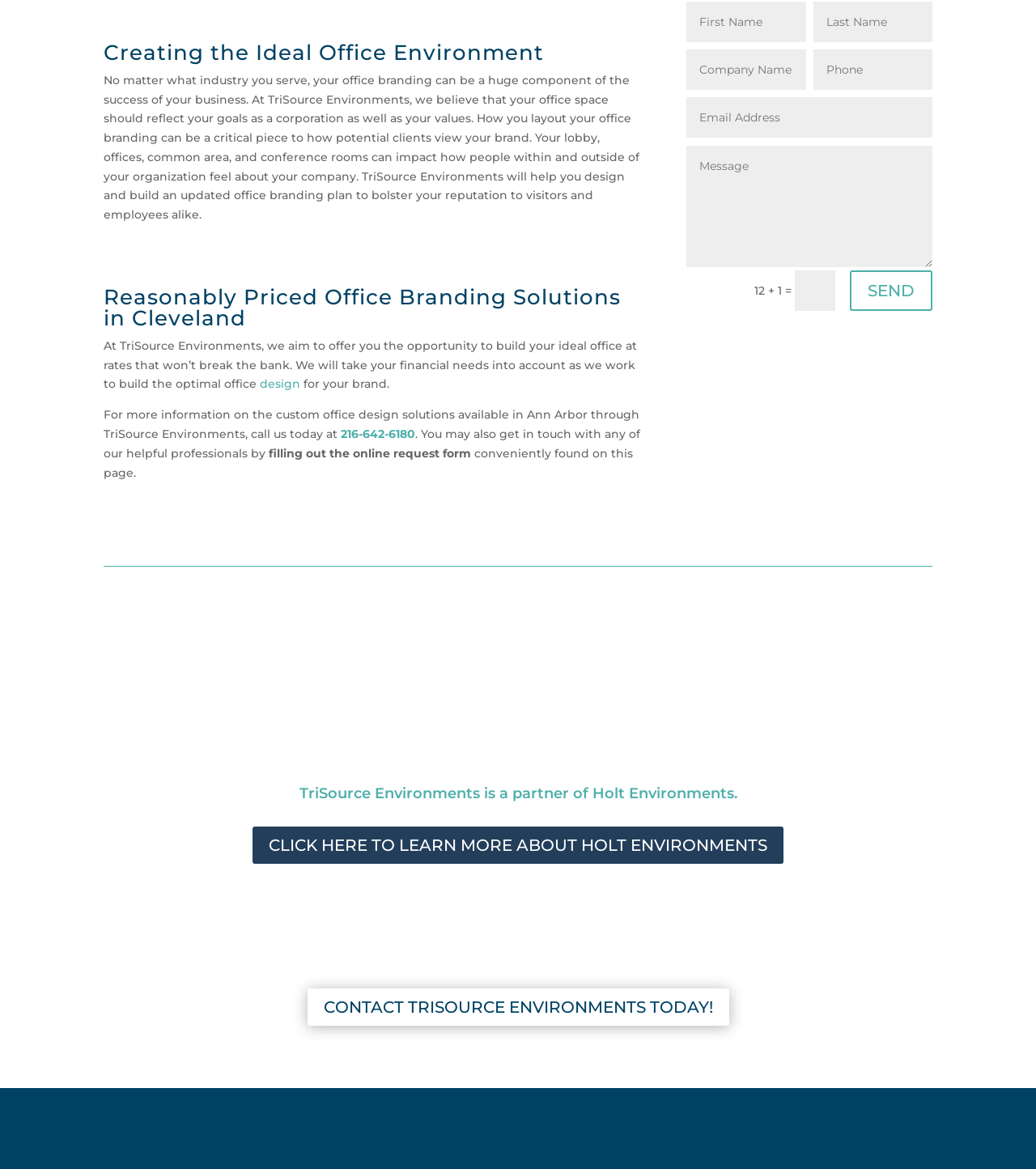How many textboxes are there on the webpage?
Give a one-word or short-phrase answer derived from the screenshot.

7